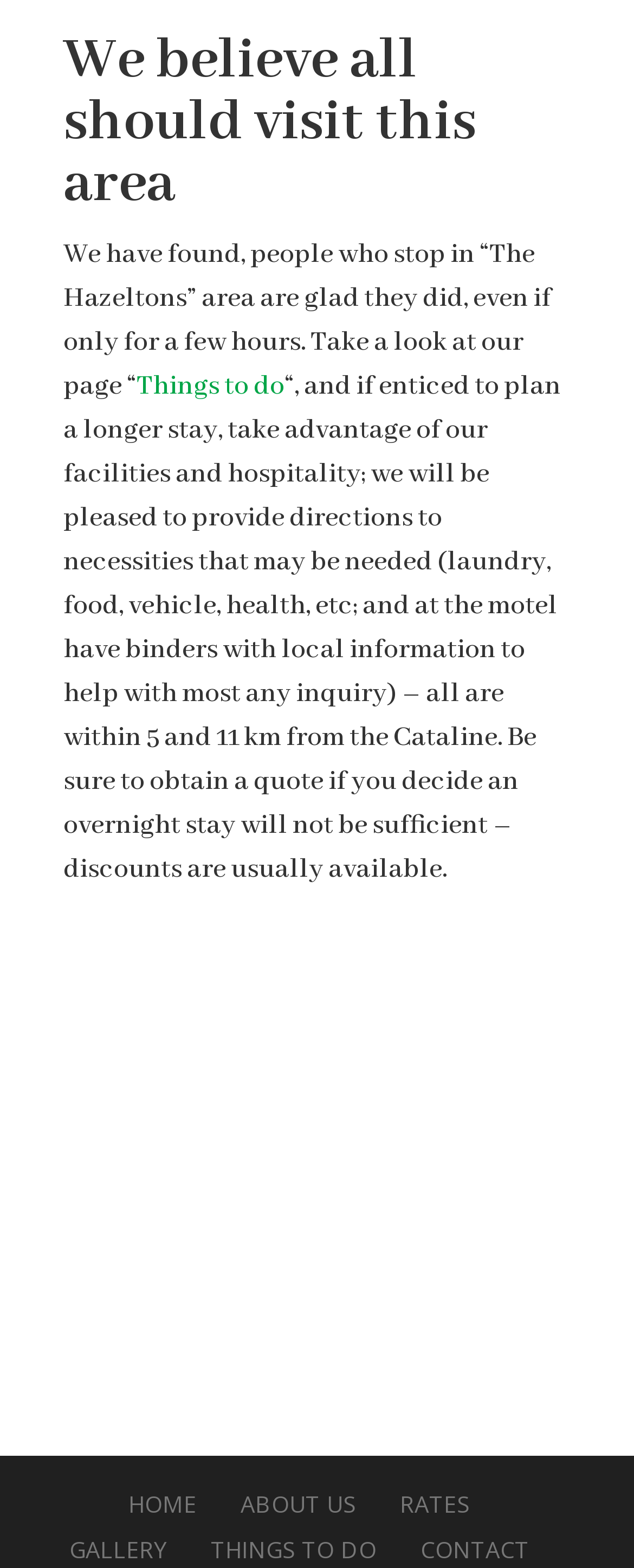Please answer the following question using a single word or phrase: 
What is the distance from the Cataline to necessities?

5-11 km